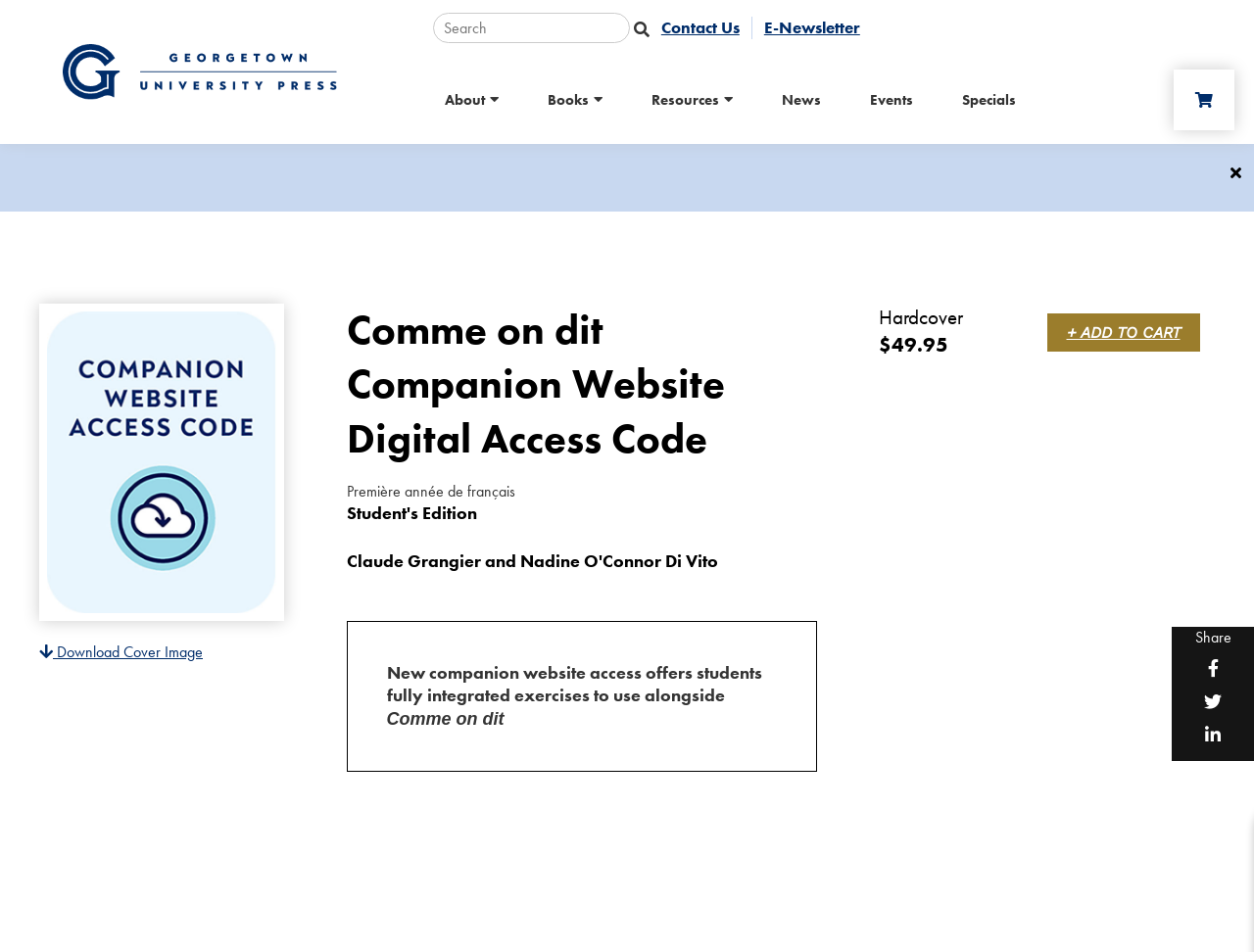Identify the bounding box of the UI component described as: "Contact Us".

[0.518, 0.018, 0.599, 0.04]